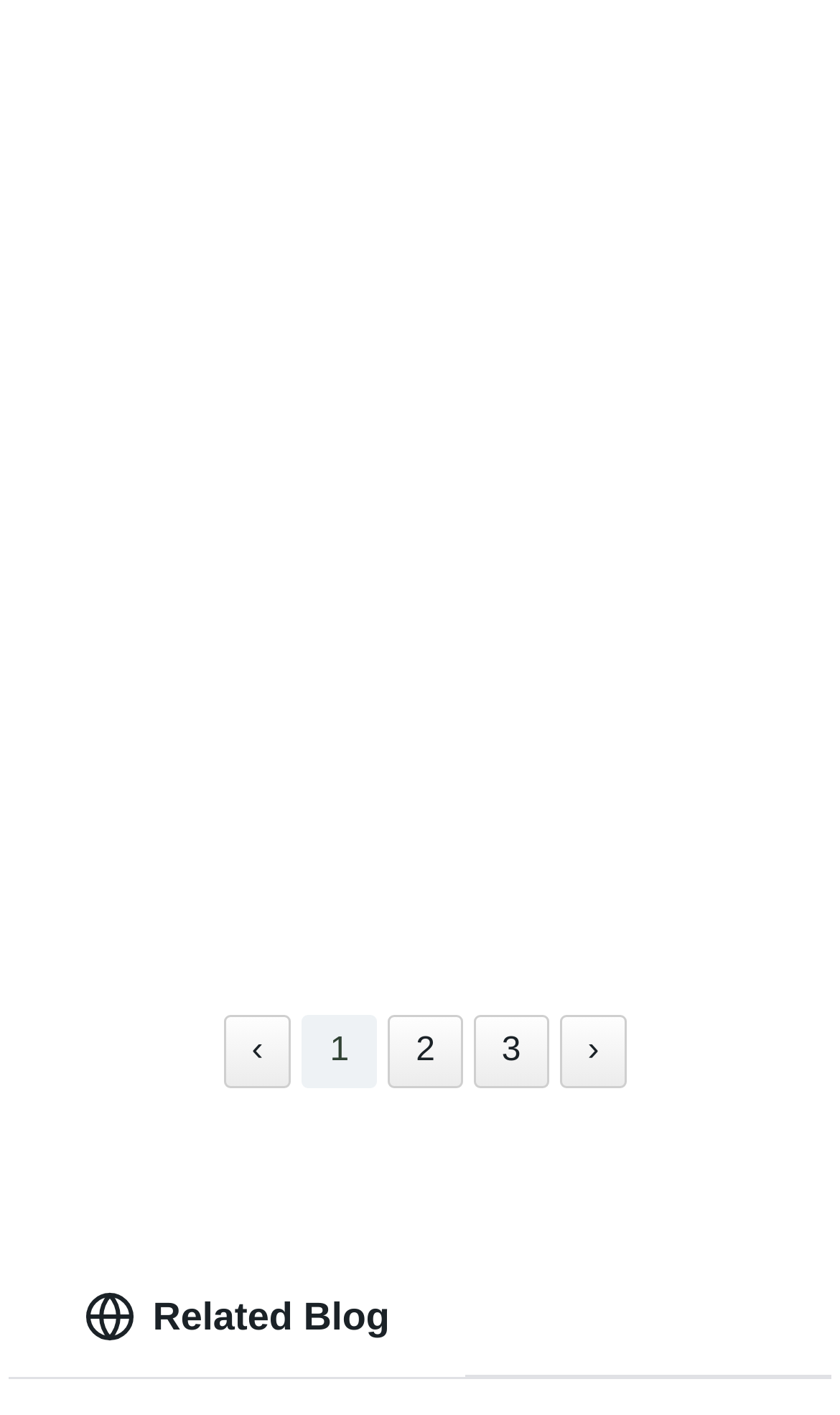Using the information from the screenshot, answer the following question thoroughly:
How many images are there on the page?

I counted the number of image elements on the page and found two images, one with no alt text and another within the 'Related Blog' tab.